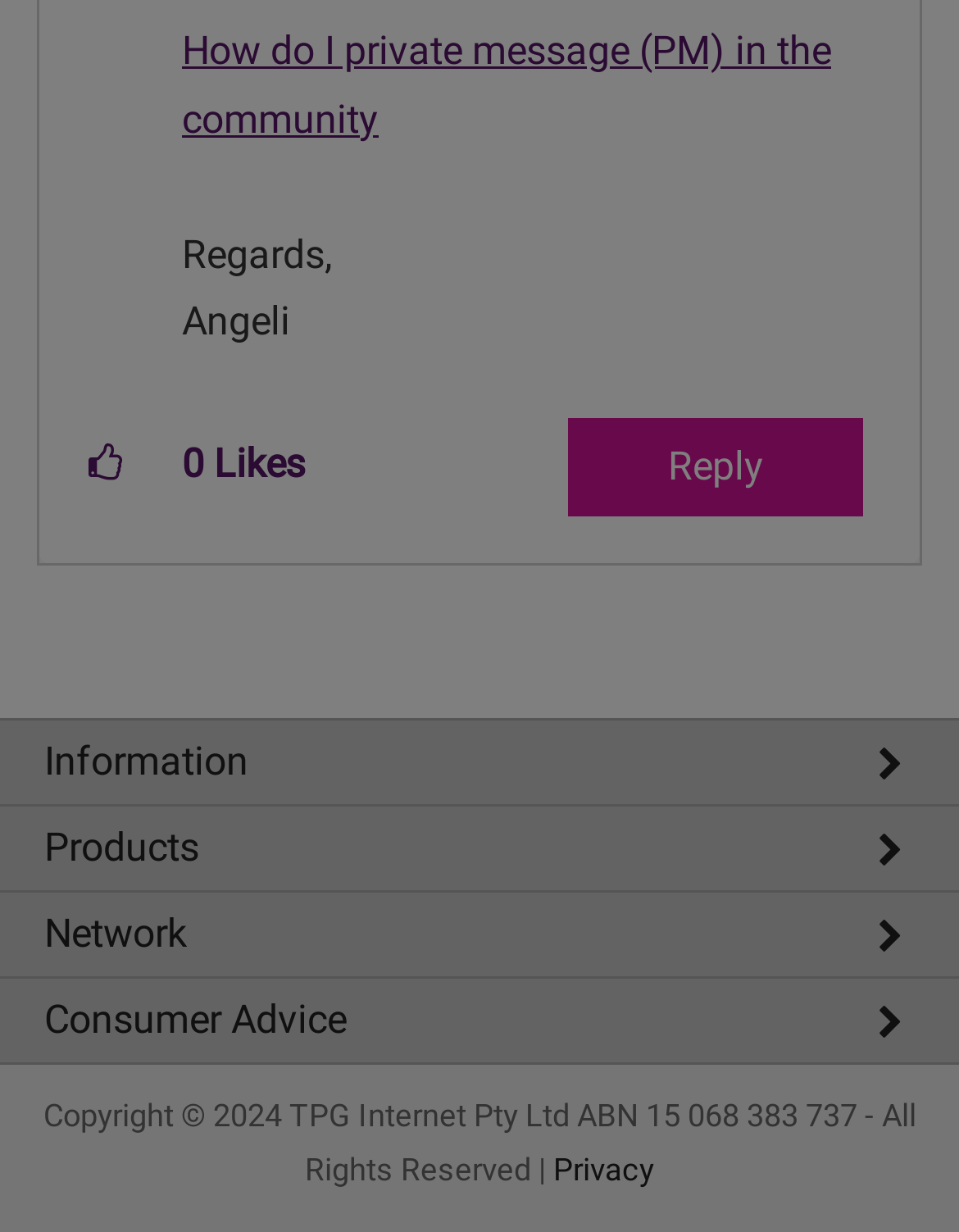Determine the bounding box coordinates for the area you should click to complete the following instruction: "Click to give kudos to this post".

[0.062, 0.338, 0.159, 0.413]